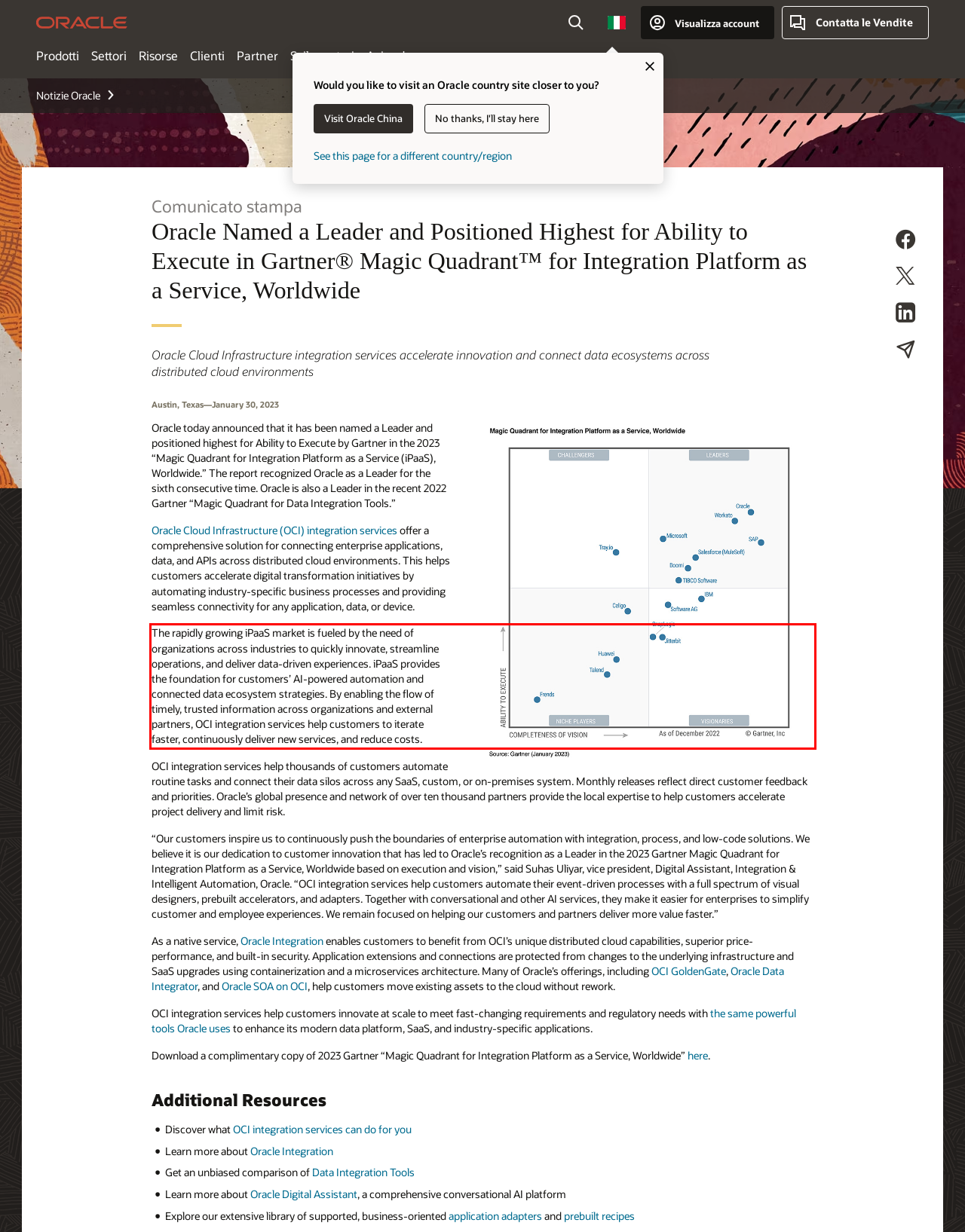Locate the red bounding box in the provided webpage screenshot and use OCR to determine the text content inside it.

The rapidly growing iPaaS market is fueled by the need of organizations across industries to quickly innovate, streamline operations, and deliver data-driven experiences. iPaaS provides the foundation for customers’ AI-powered automation and connected data ecosystem strategies. By enabling the flow of timely, trusted information across organizations and external partners, OCI integration services help customers to iterate faster, continuously deliver new services, and reduce costs.